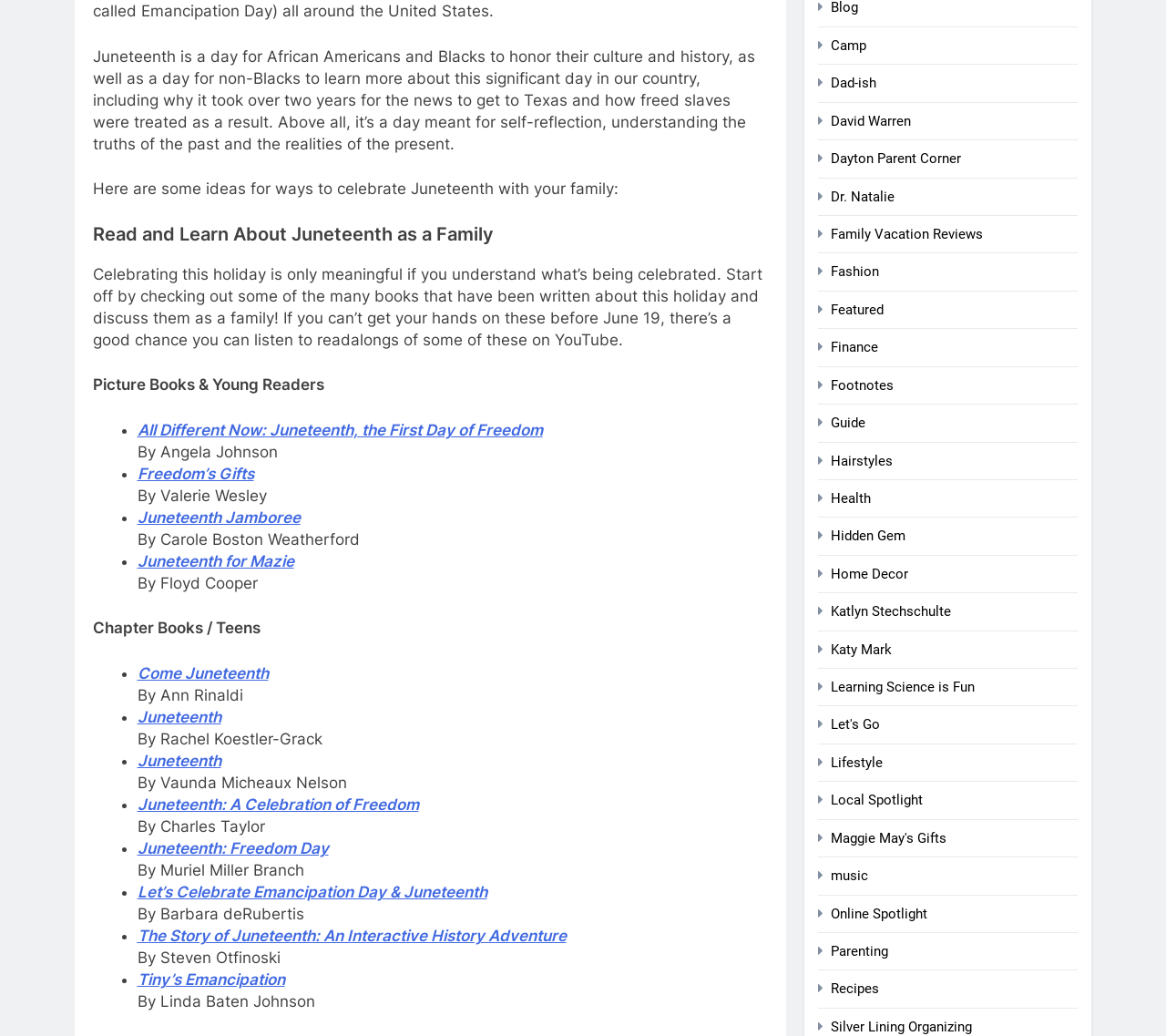Calculate the bounding box coordinates for the UI element based on the following description: "Tiny’s Emancipation". Ensure the coordinates are four float numbers between 0 and 1, i.e., [left, top, right, bottom].

[0.118, 0.937, 0.244, 0.954]